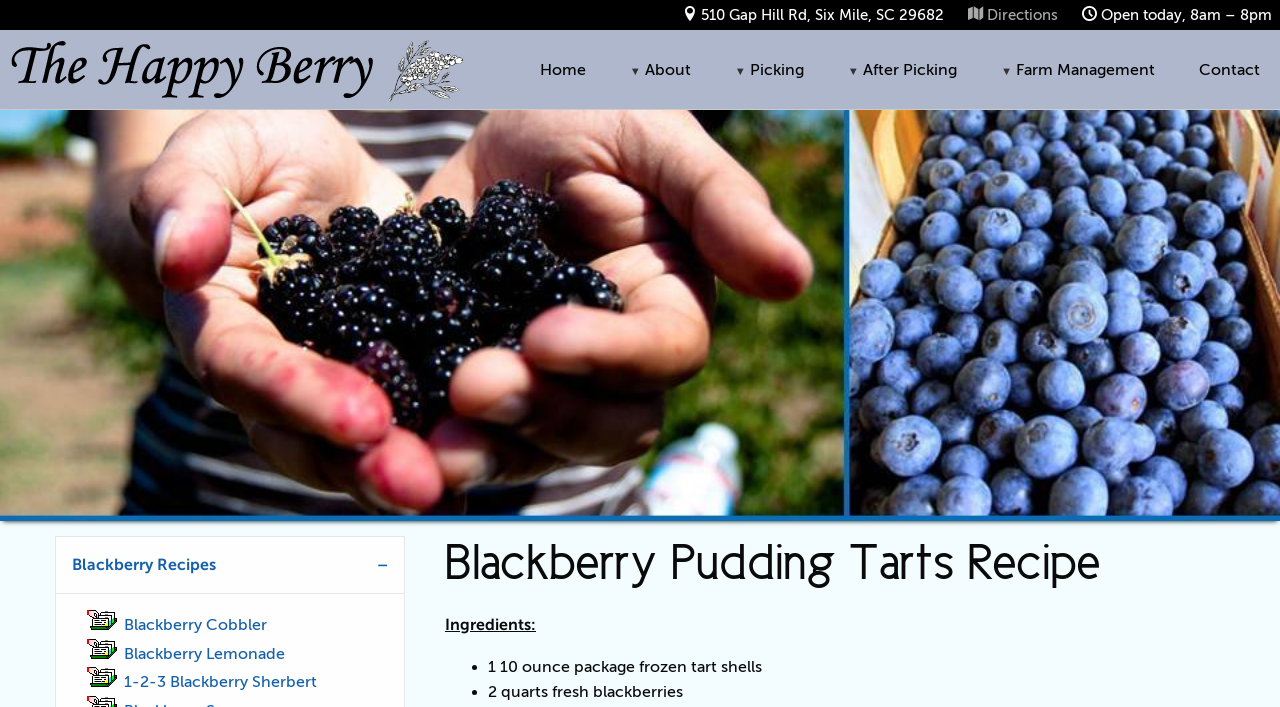Please specify the coordinates of the bounding box for the element that should be clicked to carry out this instruction: "Open the 'About' dropdown". The coordinates must be four float numbers between 0 and 1, formatted as [left, top, right, bottom].

[0.492, 0.087, 0.54, 0.112]